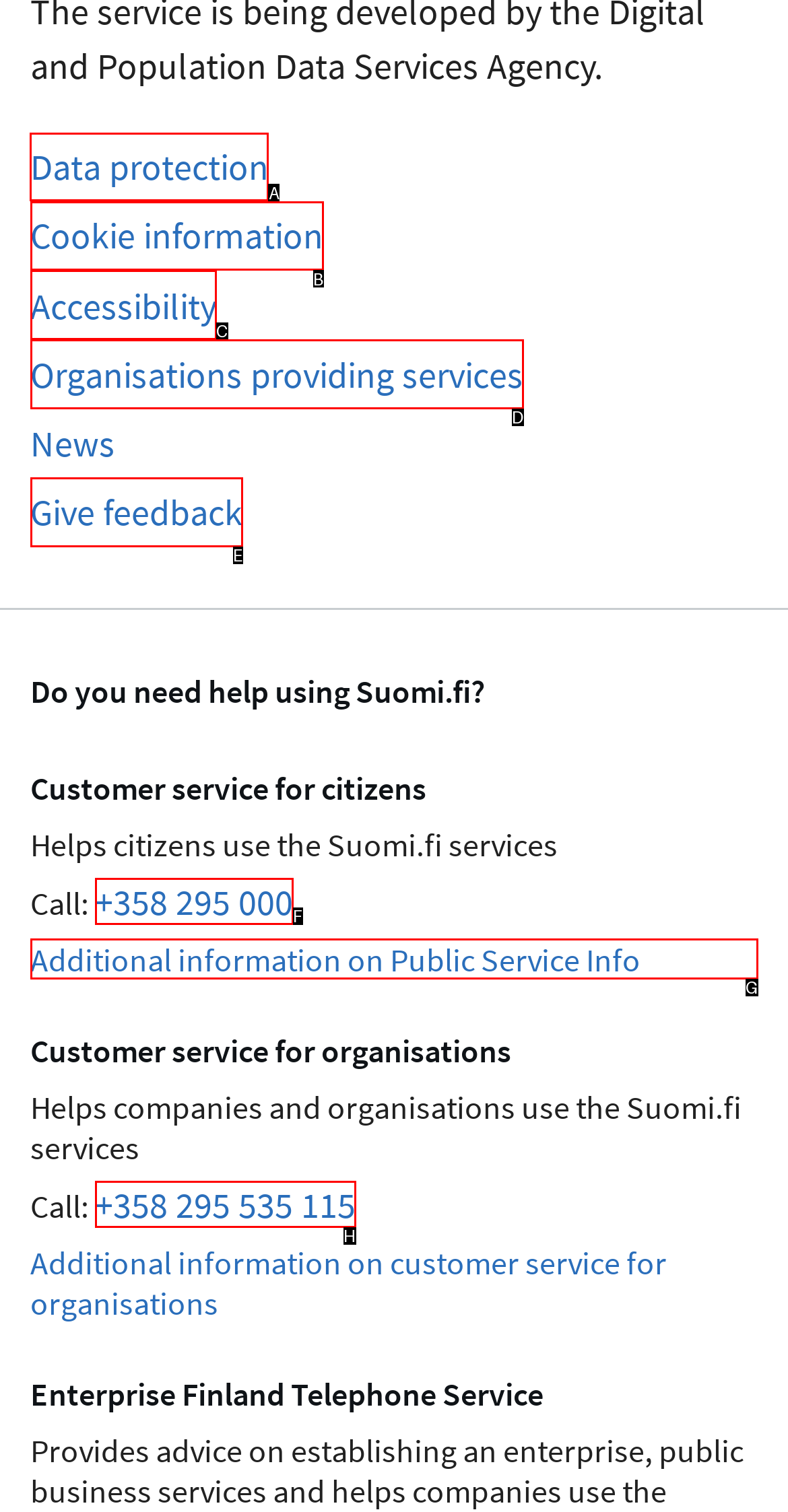Tell me the letter of the UI element I should click to accomplish the task: Get information on data protection based on the choices provided in the screenshot.

A